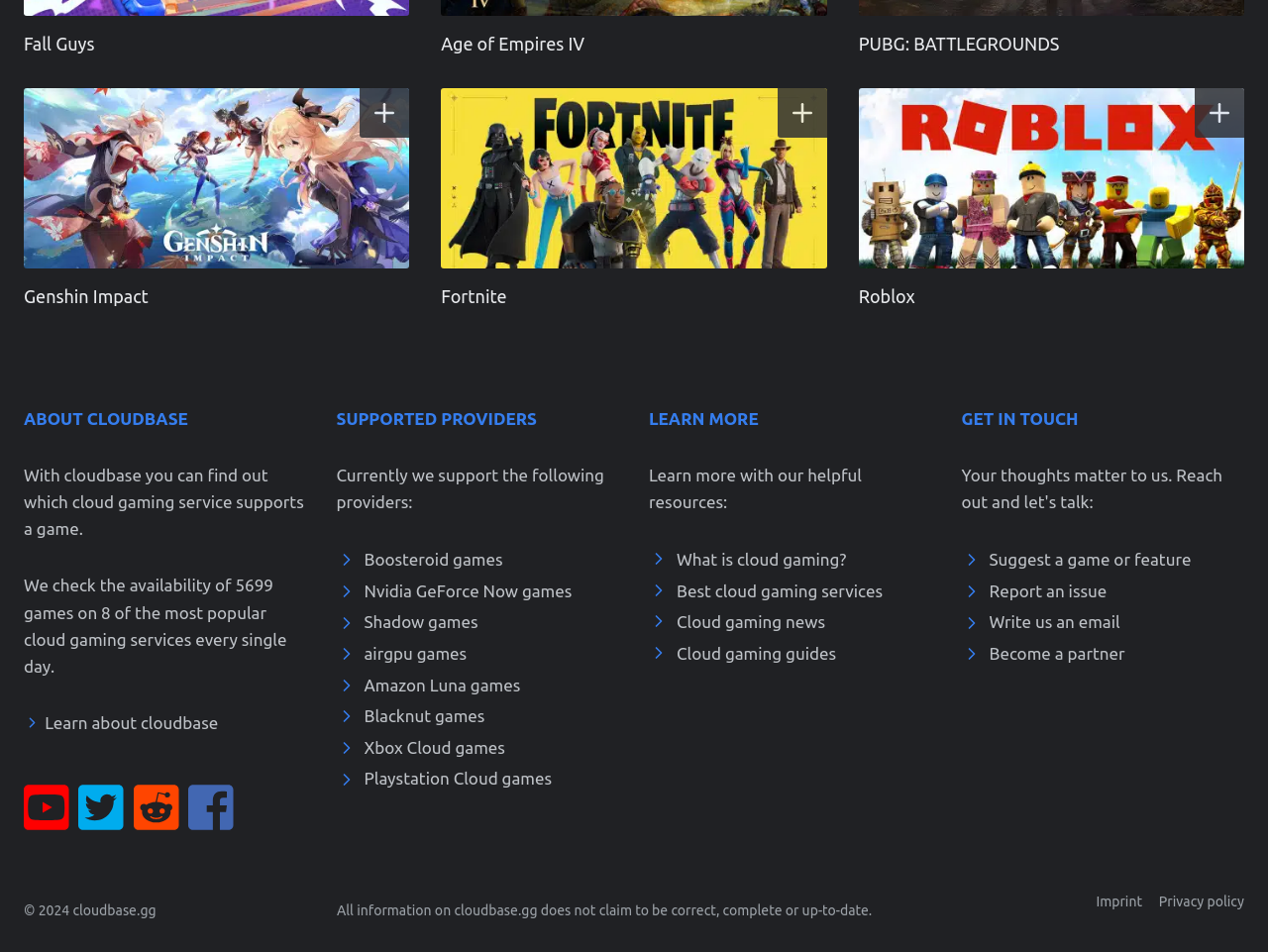Please respond to the question with a concise word or phrase:
What can you learn from the 'LEARN MORE' section?

Cloud gaming resources